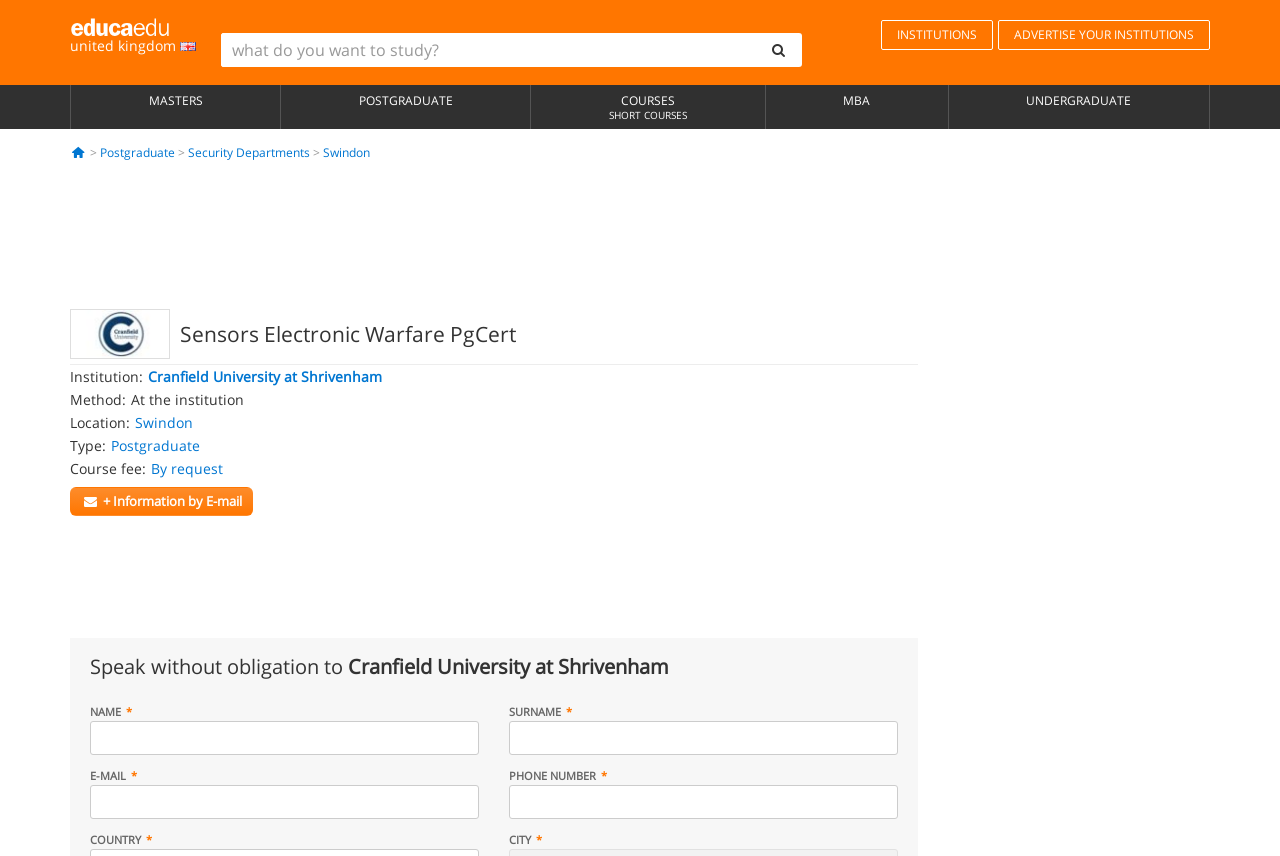Identify and provide the text of the main header on the webpage.

Sensors Electronic Warfare PgCert